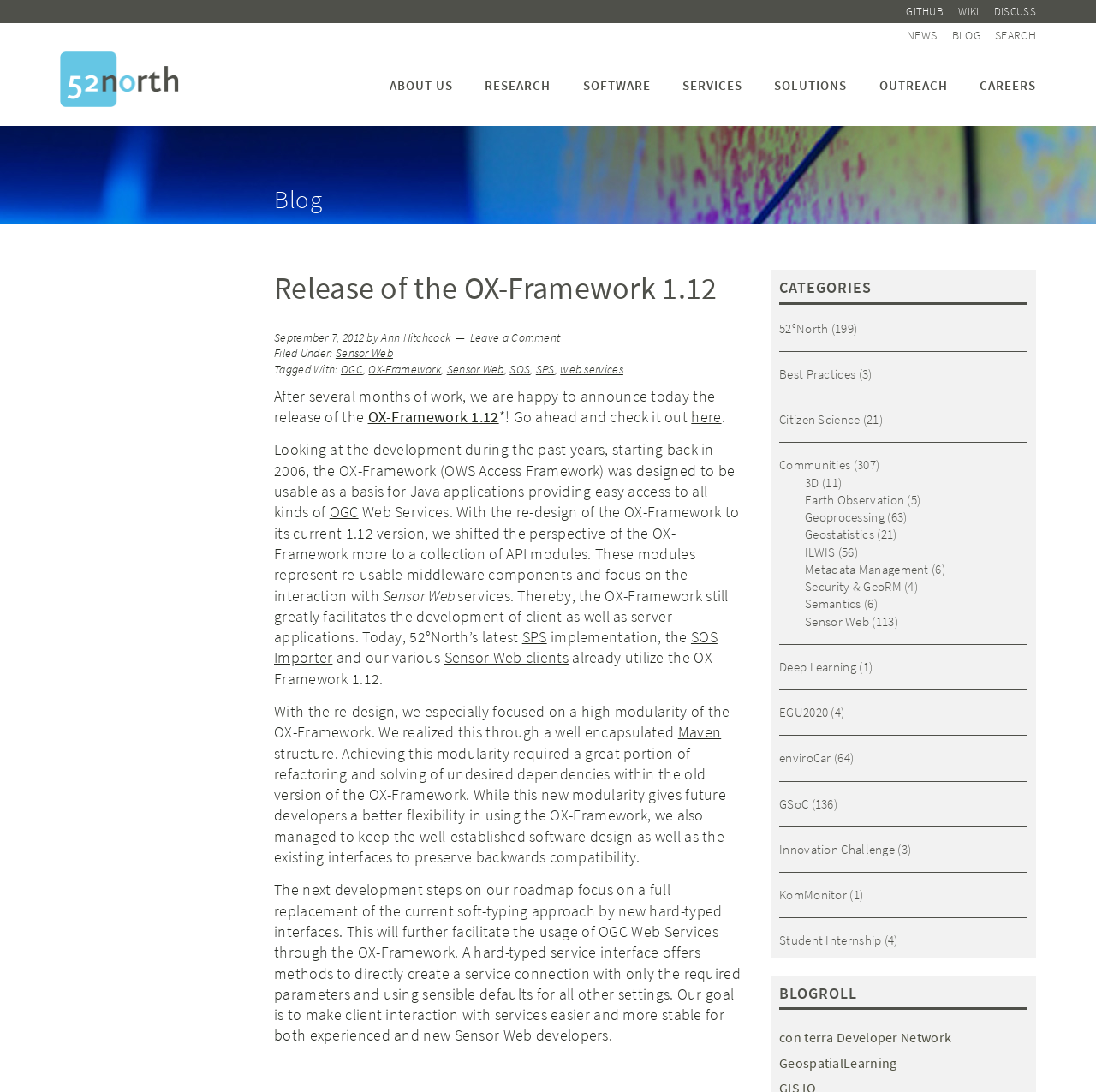Based on the visual content of the image, answer the question thoroughly: What is the purpose of the OX-Framework?

The purpose is mentioned in the sentence 'Today, 52°North’s latest implementation, the SOS Importer and our various Sensor Web clients already utilize the OX-Framework 1.12.' which implies that the OX-Framework is used to facilitate the development of client and server applications.